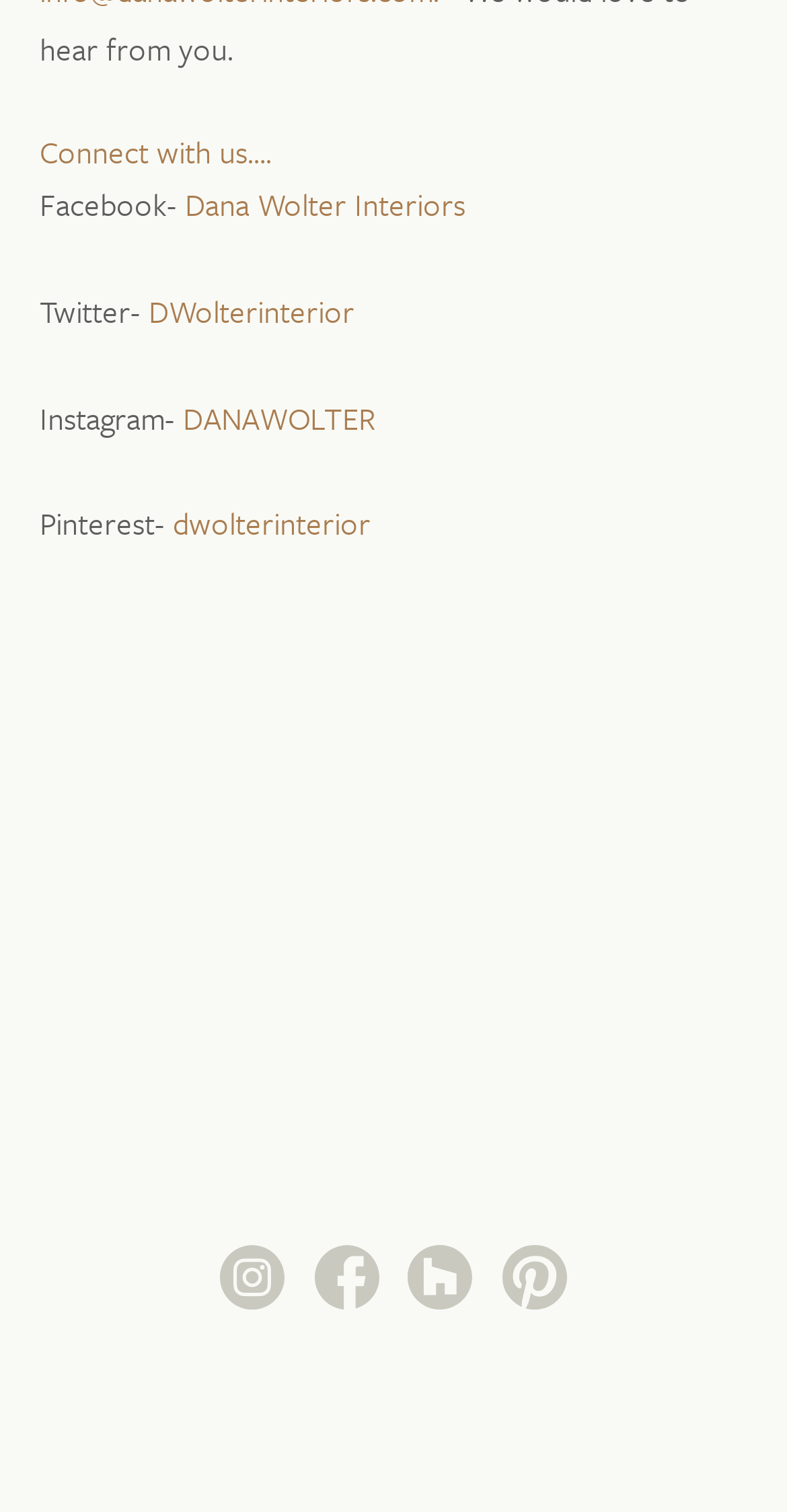Given the element description title="Pinterest", identify the bounding box coordinates for the UI element on the webpage screenshot. The format should be (top-left x, top-left y, bottom-right x, bottom-right y), with values between 0 and 1.

[0.633, 0.821, 0.723, 0.876]